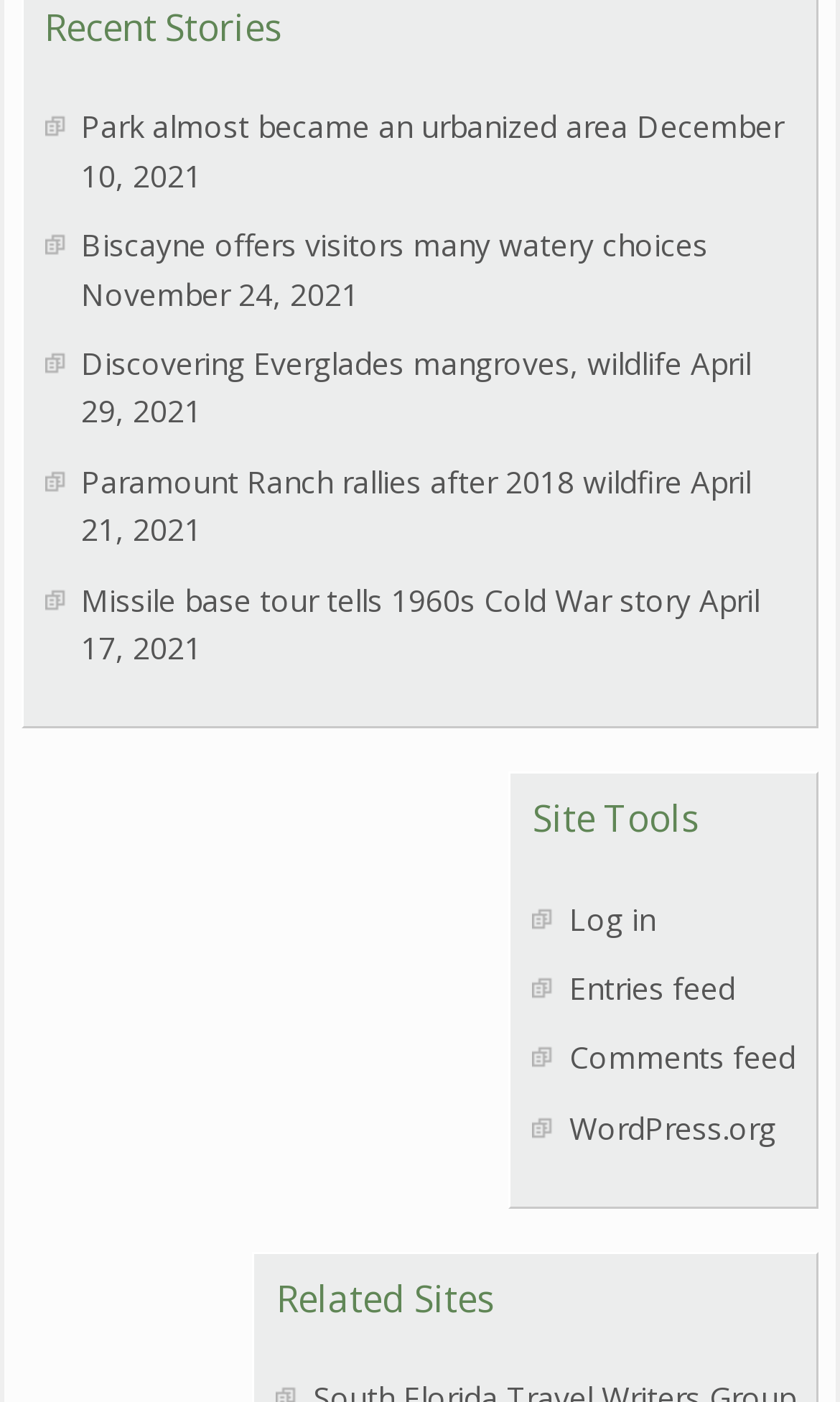What is the purpose of the 'Site Tools' section?
Provide a detailed answer to the question, using the image to inform your response.

The 'Site Tools' section contains links to 'Log in', 'Entries feed', 'Comments feed', and 'WordPress.org'. This suggests that the purpose of this section is to provide users with options to log in, access feeds, and visit related websites.